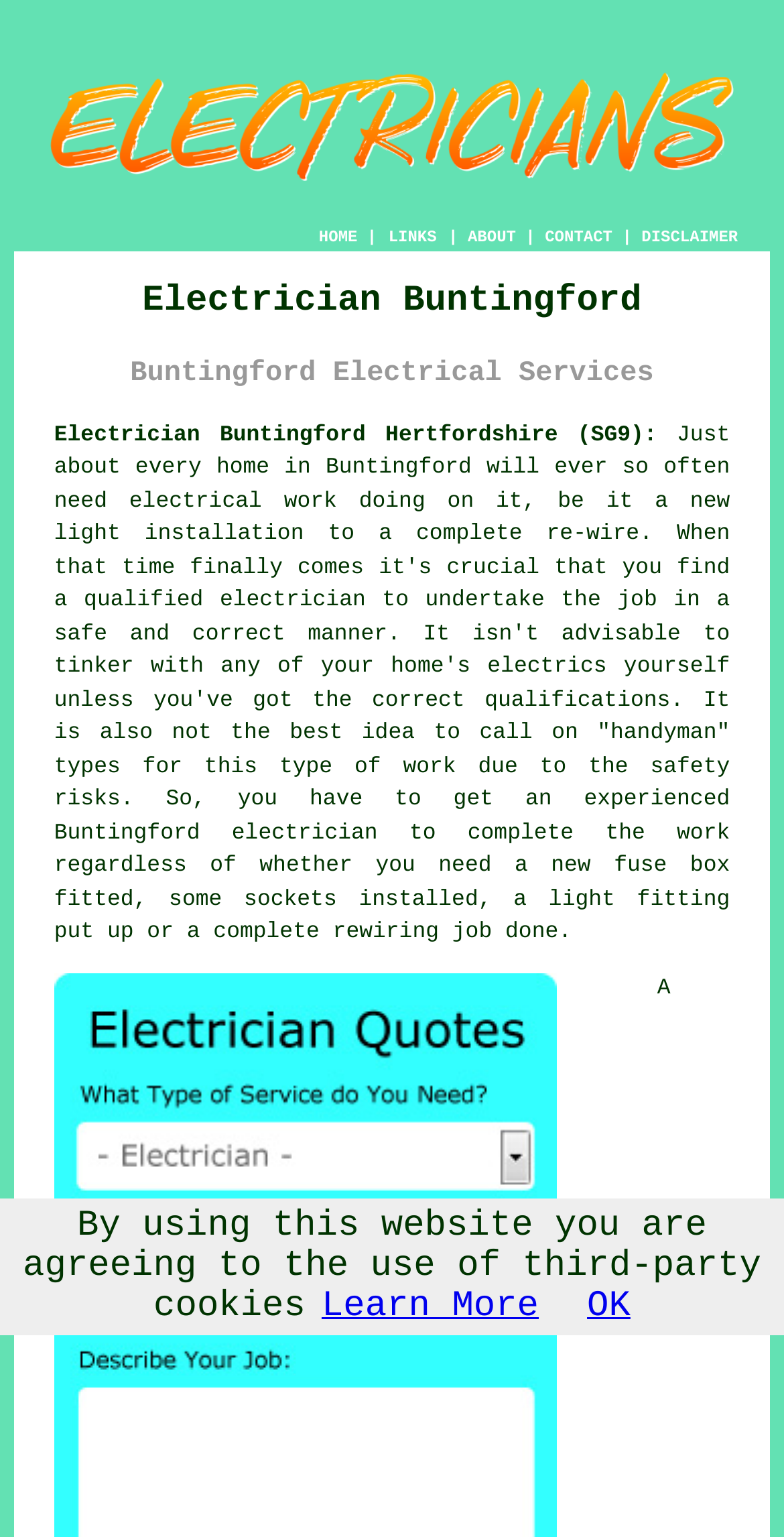Write a detailed summary of the webpage, including text, images, and layout.

The webpage is about electricians in Buntingford, Hertfordshire, and provides information on finding reputable electricians and getting quotes for electrical work. 

At the top left of the page, there is an image related to Electrician Buntingford Hertfordshire. Next to the image, there is a navigation menu consisting of five links: HOME, ABOUT, CONTACT, and DISCLAIMER, separated by vertical lines. 

Below the navigation menu, there are two headings: "Electrician Buntingford" and "Buntingford Electrical Services". 

Under the headings, there is a paragraph of text that explains the importance of finding a qualified electrician for electrical work in Buntingford homes. The text also advises against attempting electrical work oneself or hiring a handyman, and highlights the safety risks involved. 

There is a link to "handyman" and "safety" within the paragraph. 

At the bottom of the page, there is a notice about the use of third-party cookies, with links to "Learn More" and "OK".